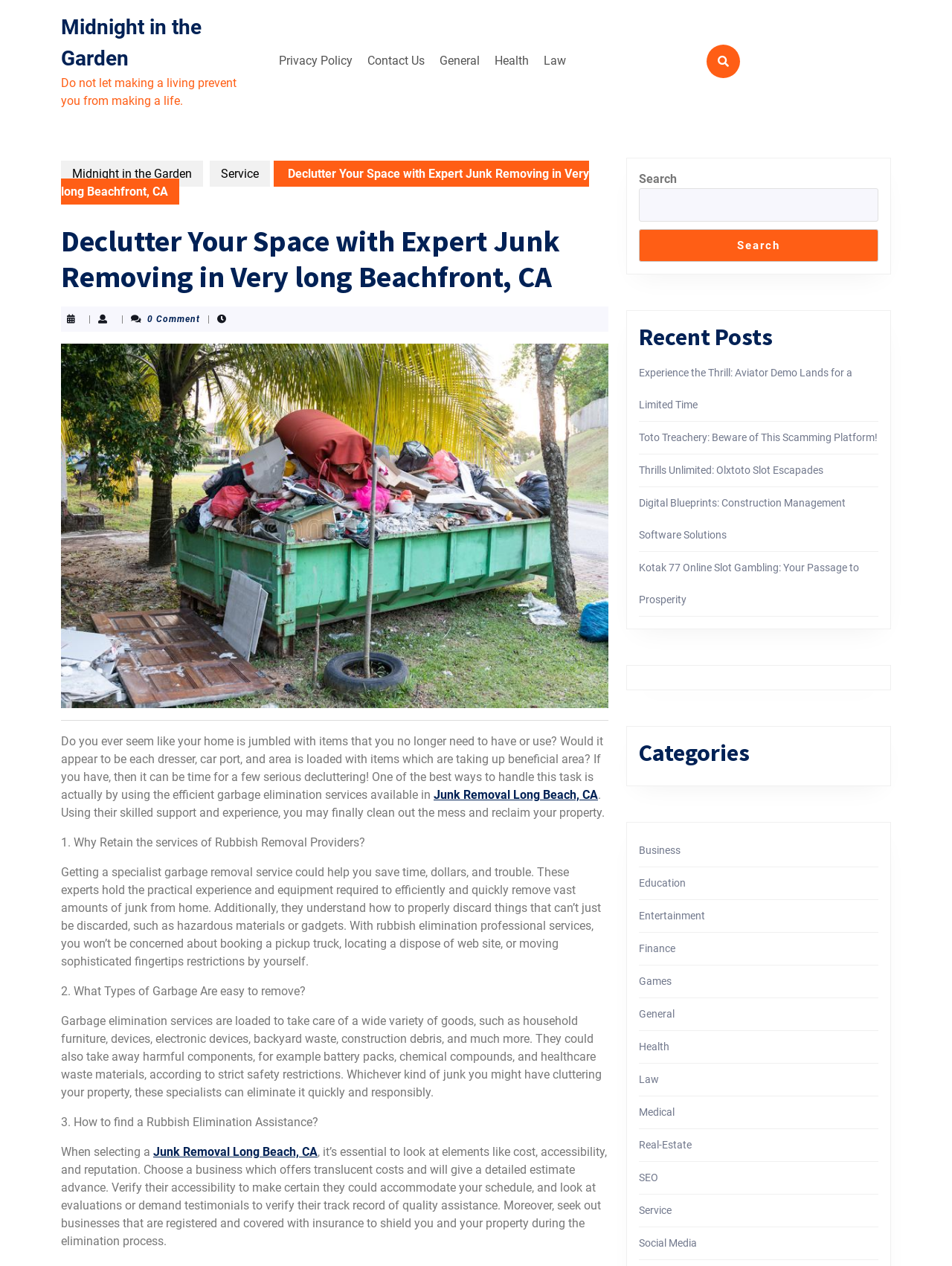What is the purpose of the search bar?
Based on the image, please offer an in-depth response to the question.

The search bar is likely intended to allow users to search for specific topics or keywords within the website, making it easier to find relevant information or articles related to junk removal or other topics.